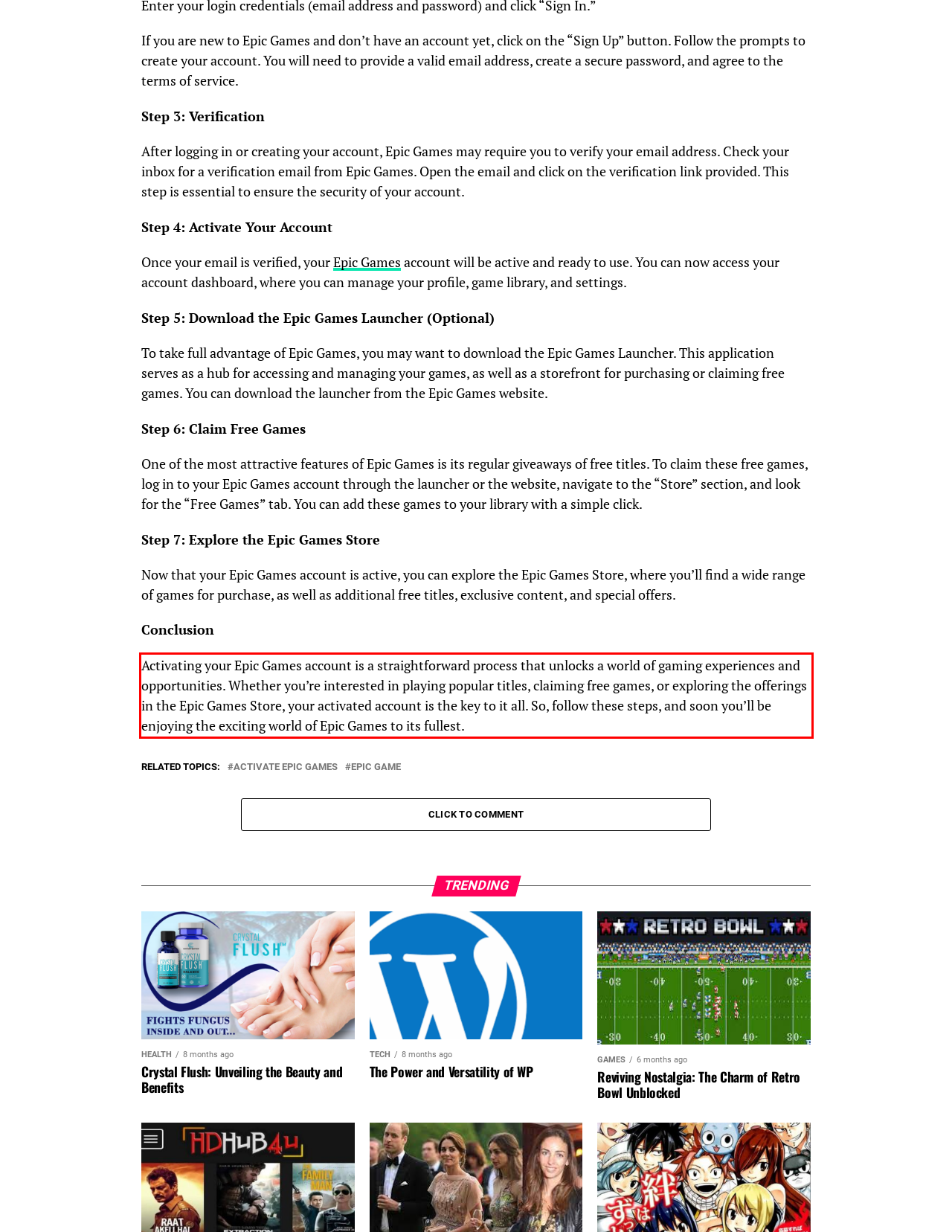You are presented with a webpage screenshot featuring a red bounding box. Perform OCR on the text inside the red bounding box and extract the content.

Activating your Epic Games account is a straightforward process that unlocks a world of gaming experiences and opportunities. Whether you’re interested in playing popular titles, claiming free games, or exploring the offerings in the Epic Games Store, your activated account is the key to it all. So, follow these steps, and soon you’ll be enjoying the exciting world of Epic Games to its fullest.